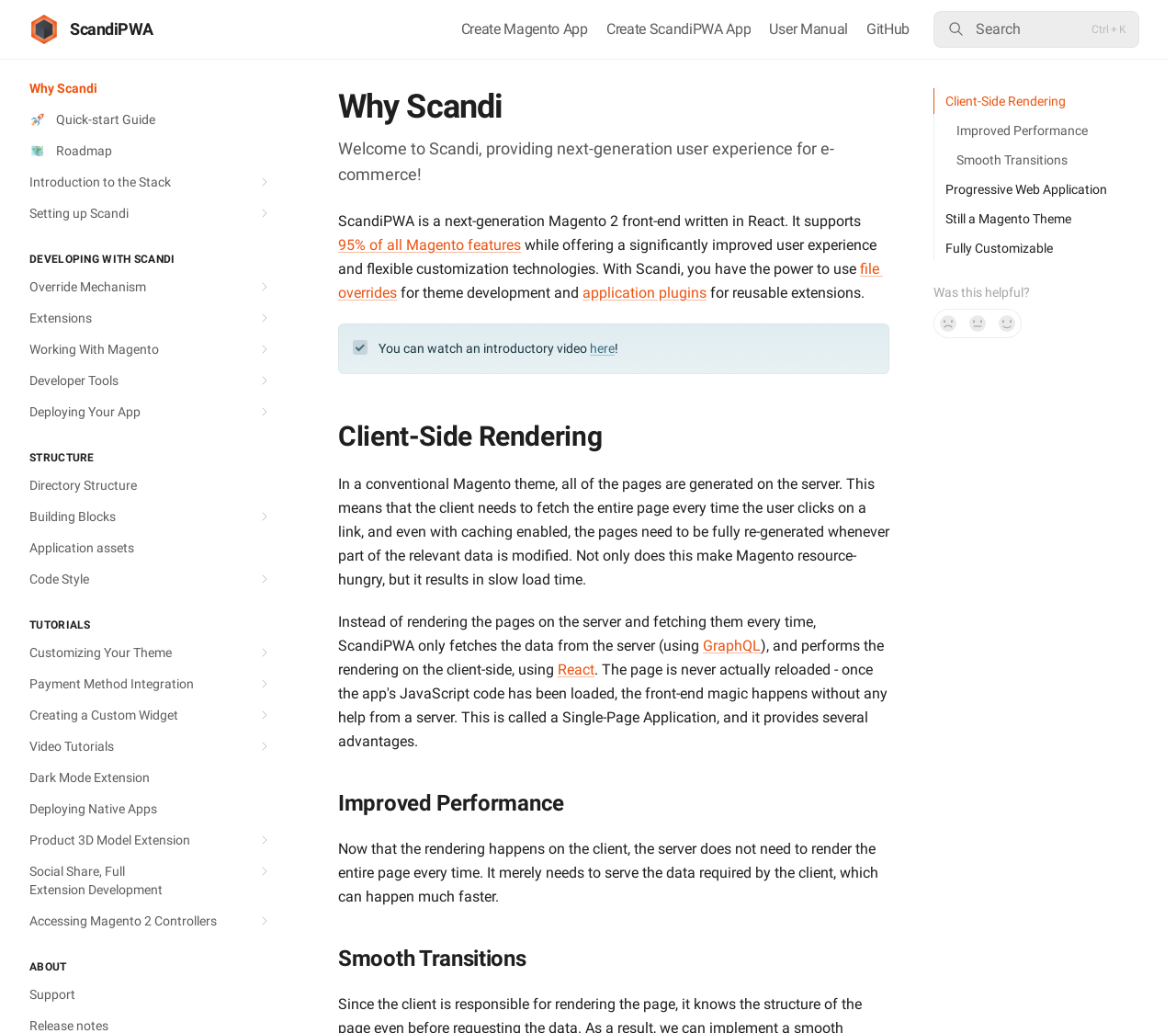Please identify the bounding box coordinates of the region to click in order to complete the given instruction: "Search using the search button". The coordinates should be four float numbers between 0 and 1, i.e., [left, top, right, bottom].

[0.794, 0.011, 0.969, 0.046]